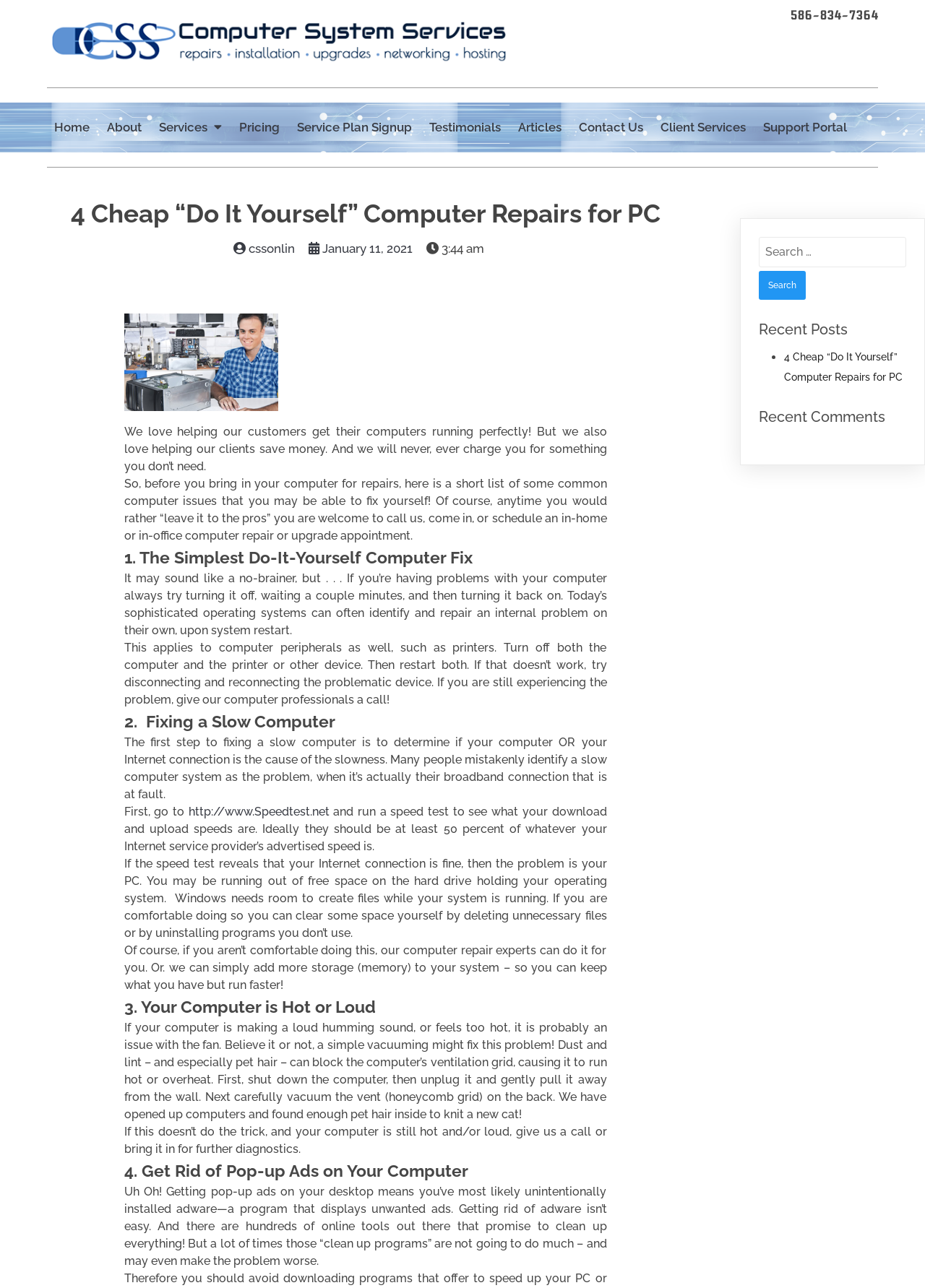Please identify the bounding box coordinates for the region that you need to click to follow this instruction: "Search for something".

[0.82, 0.184, 0.98, 0.207]